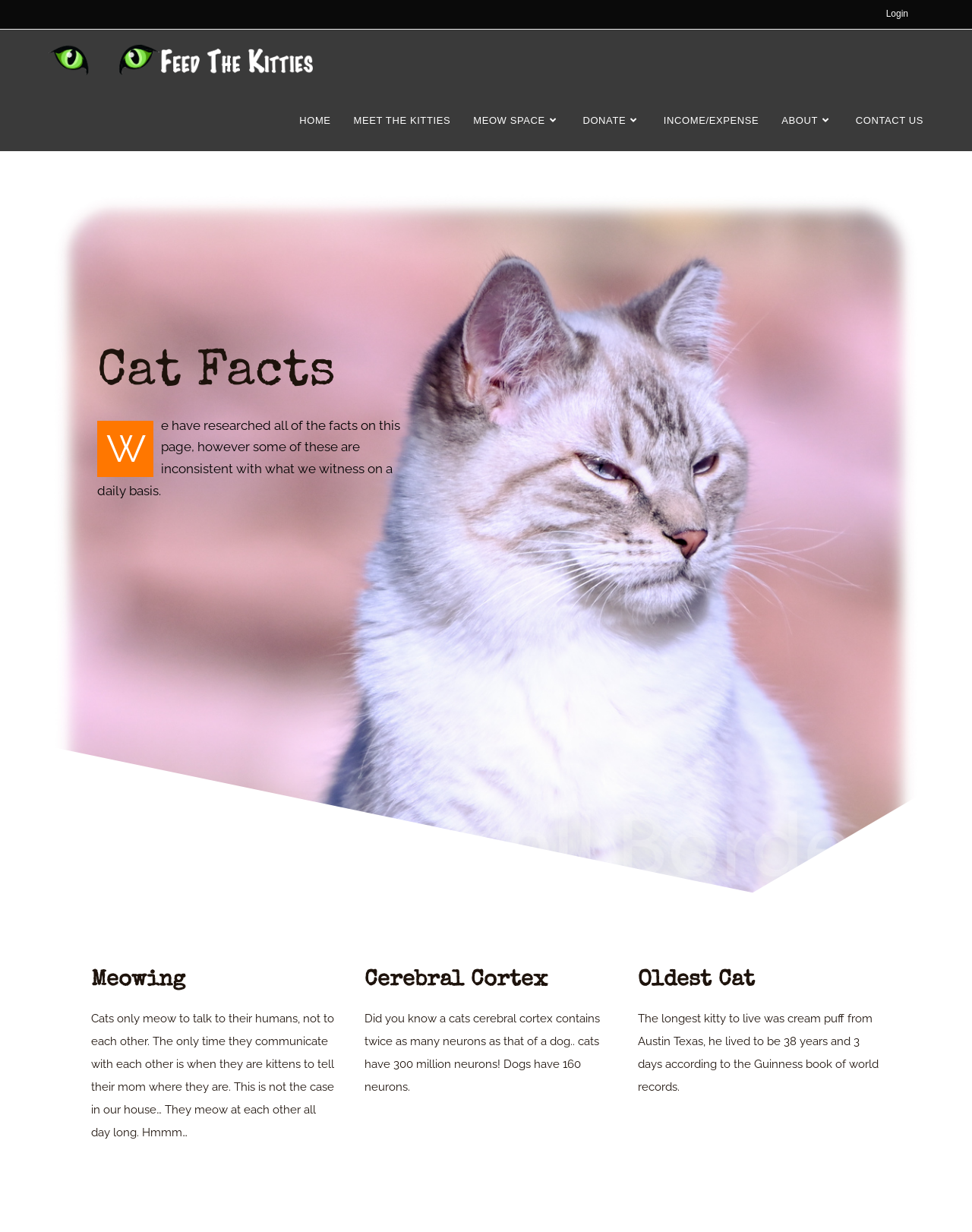How many links are there in the top navigation bar?
Please give a detailed and elaborate answer to the question based on the image.

The top navigation bar contains links to 'HOME', 'MEET THE KITTIES', 'MEOW SPACE', 'DONATE', 'INCOME/EXPENSE', 'ABOUT', and 'CONTACT US', which makes a total of 7 links.